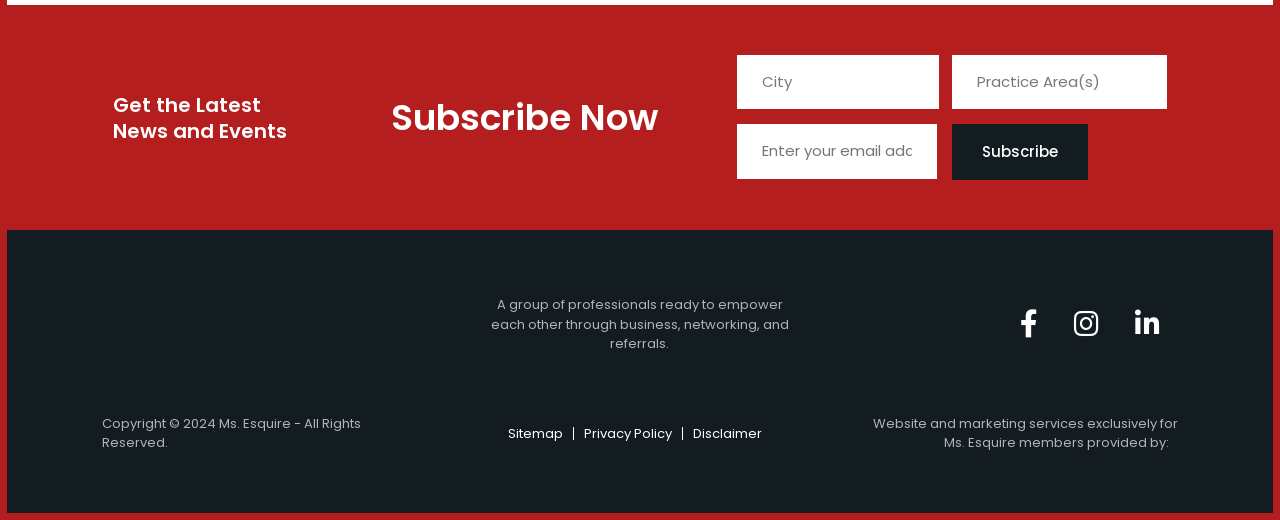Locate the bounding box coordinates of the item that should be clicked to fulfill the instruction: "Subscribe".

[0.744, 0.239, 0.85, 0.347]